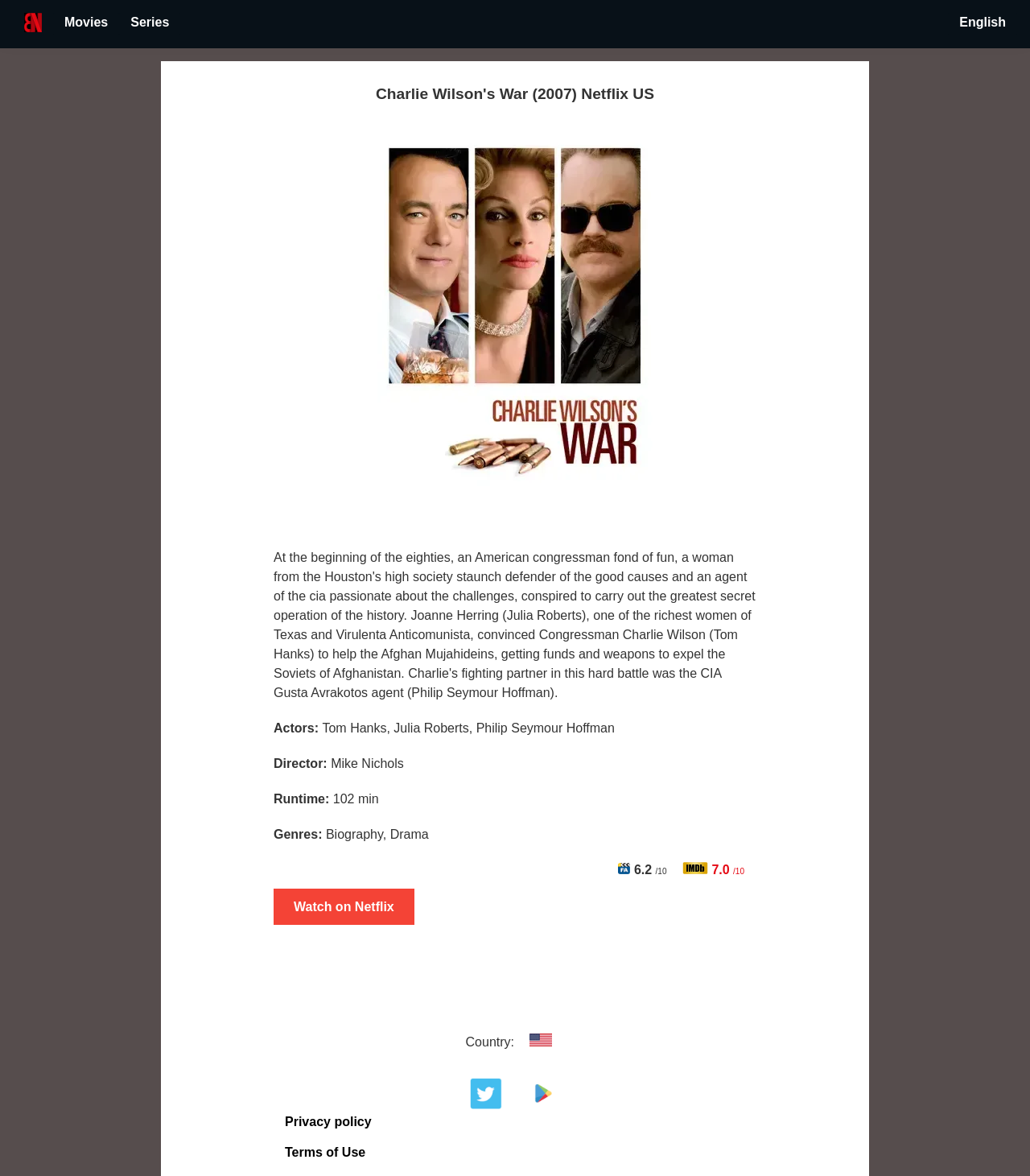What is the name of the movie?
Look at the screenshot and respond with a single word or phrase.

Charlie Wilson's War